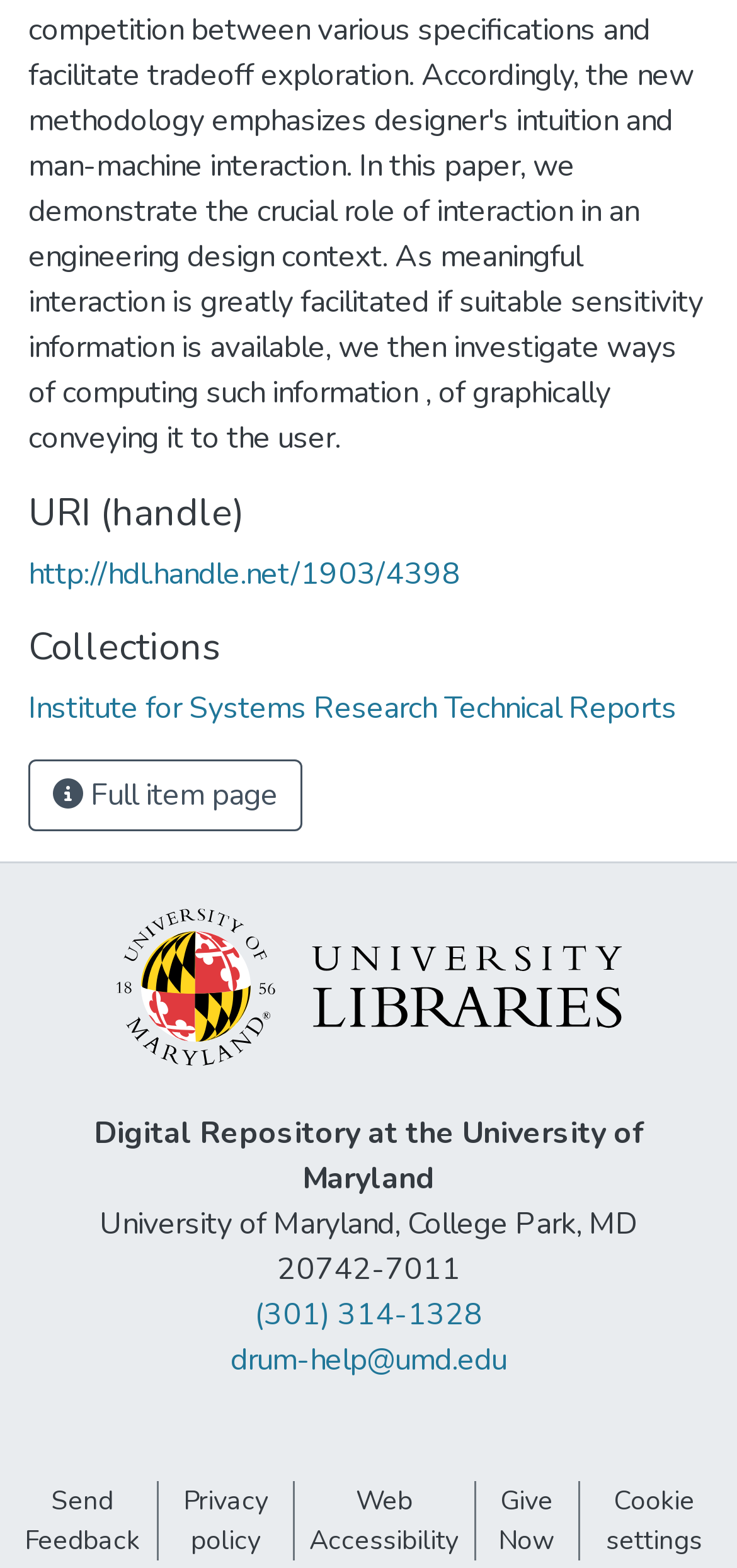Using the provided element description: "Cookie settings", identify the bounding box coordinates. The coordinates should be four floats between 0 and 1 in the order [left, top, right, bottom].

[0.786, 0.944, 0.99, 0.995]